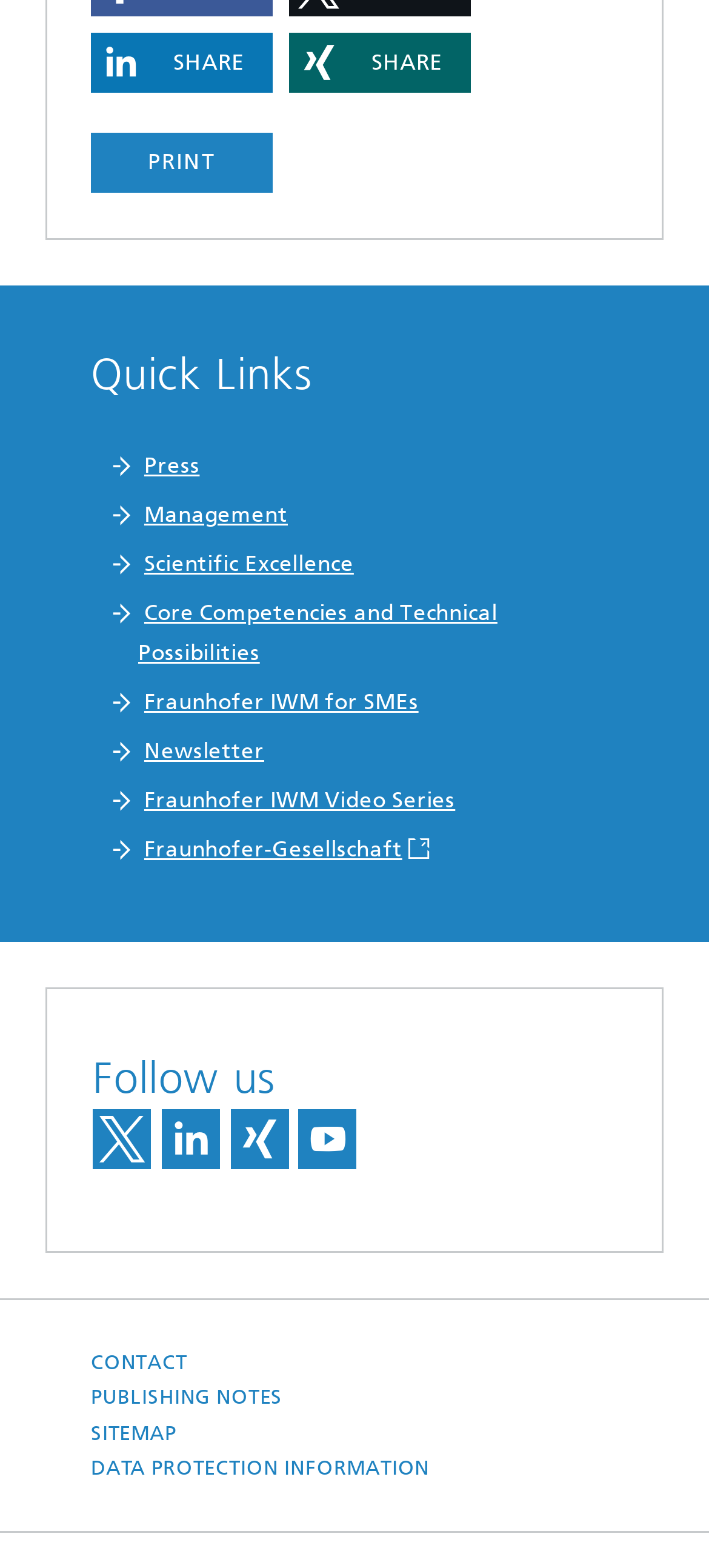Determine the bounding box coordinates of the clickable area required to perform the following instruction: "Go to Press". The coordinates should be represented as four float numbers between 0 and 1: [left, top, right, bottom].

[0.203, 0.289, 0.282, 0.305]